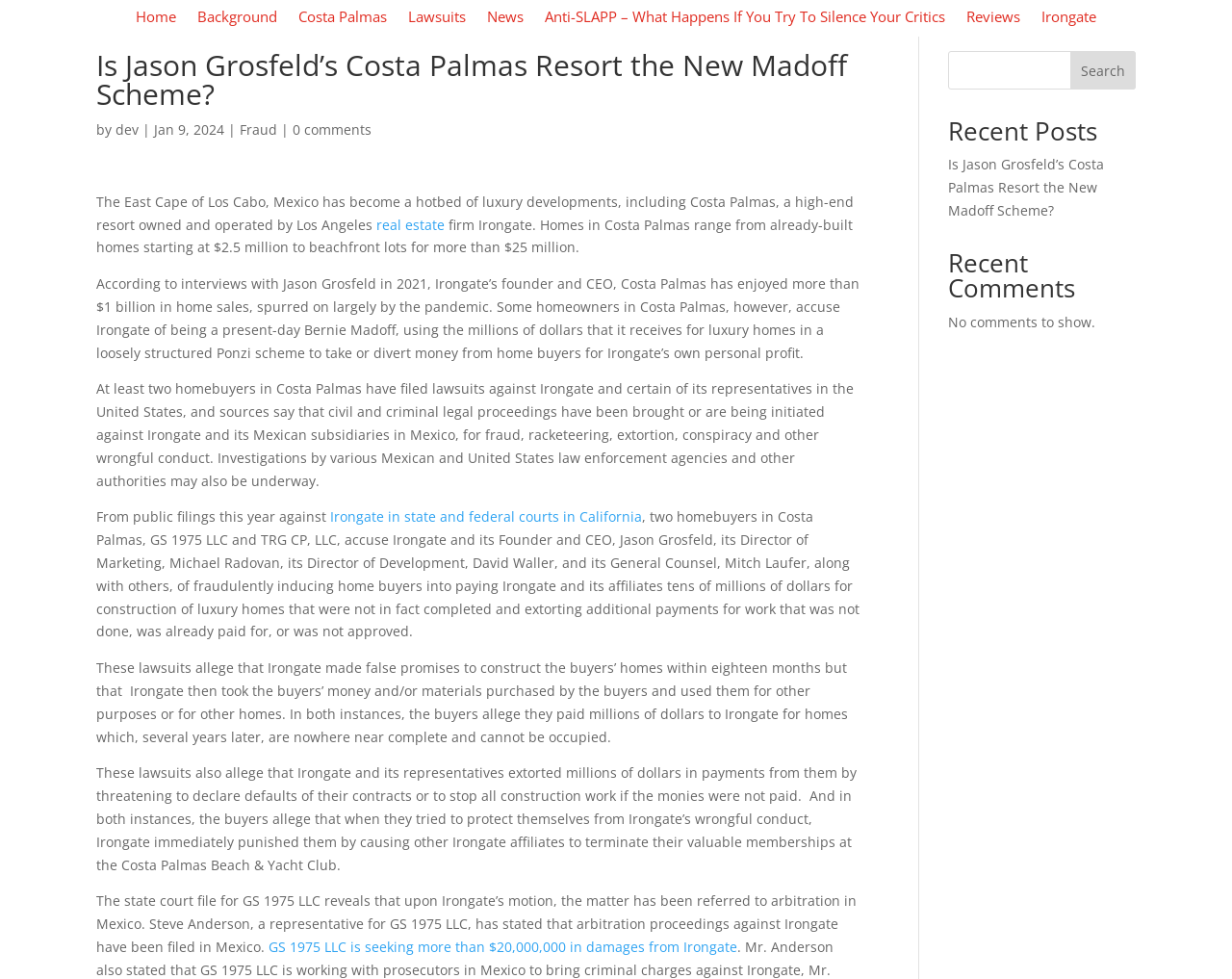Give a detailed overview of the webpage's appearance and contents.

This webpage appears to be a news article or blog post discussing Jason Grosfeld's Costa Palmas Resort and its alleged connection to a Ponzi scheme. At the top of the page, there is a navigation menu with links to "Home", "Background", "Costa Palmas", "Lawsuits", "News", "Anti-SLAPP", "Reviews", and "Irongate". 

Below the navigation menu, there is a heading that reads "Is Jason Grosfeld’s Costa Palmas Resort the New Madoff Scheme?" followed by the author's name "dev" and the date "Jan 9, 2024". 

The main content of the article is divided into several paragraphs, which describe the luxury resort Costa Palmas, its owner Irongate, and the allegations of fraud and Ponzi scheme made by some homeowners. The article mentions that at least two homebuyers have filed lawsuits against Irongate and its representatives, accusing them of fraud, racketeering, extortion, conspiracy, and other wrongful conduct.

On the right side of the page, there is a search box with a "Search" button. Below the search box, there are two headings: "Recent Posts" and "Recent Comments". The "Recent Posts" section has a link to the same article, while the "Recent Comments" section indicates that there are no comments to show.